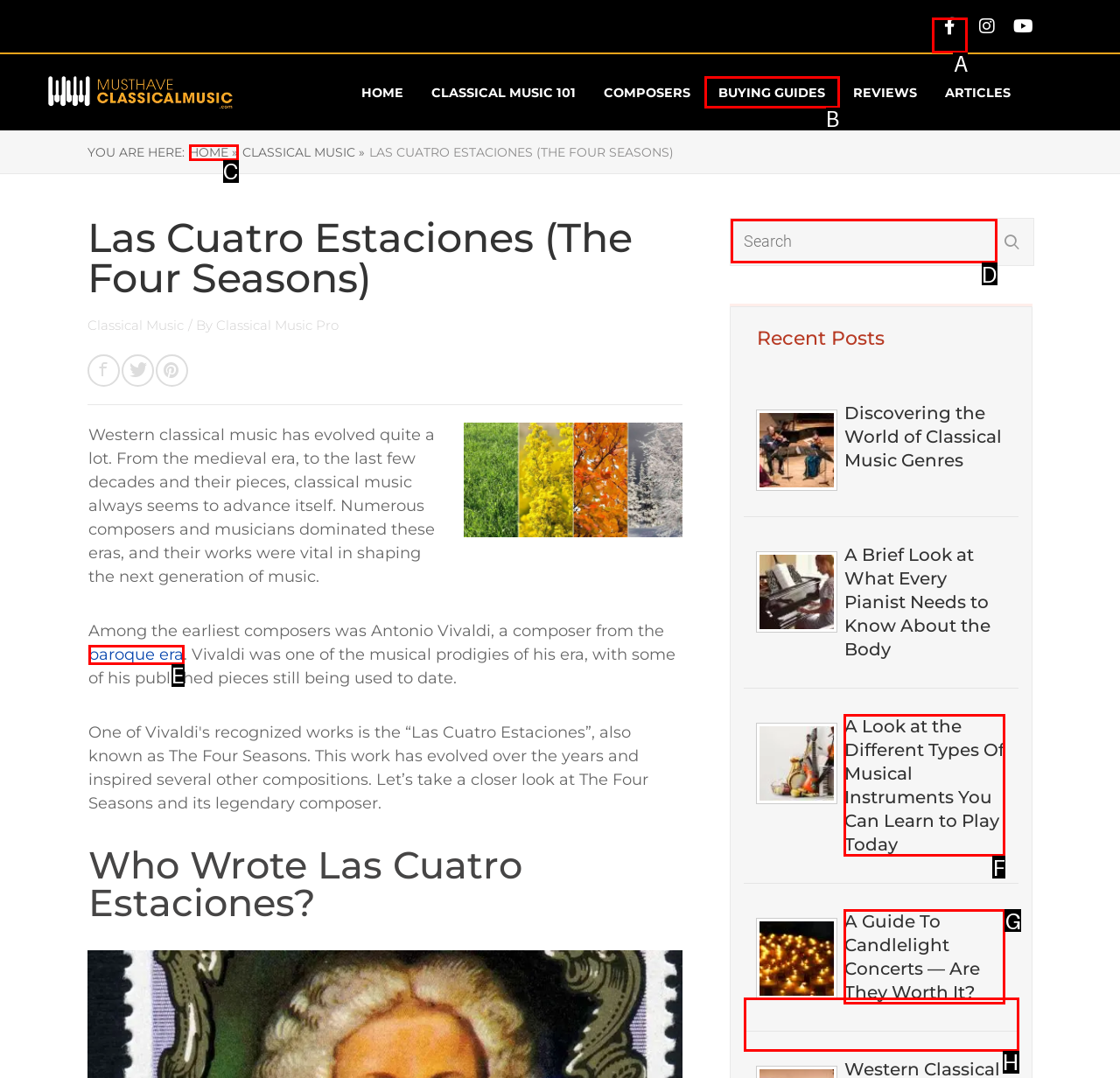Tell me which element should be clicked to achieve the following objective: Search for classical music
Reply with the letter of the correct option from the displayed choices.

D